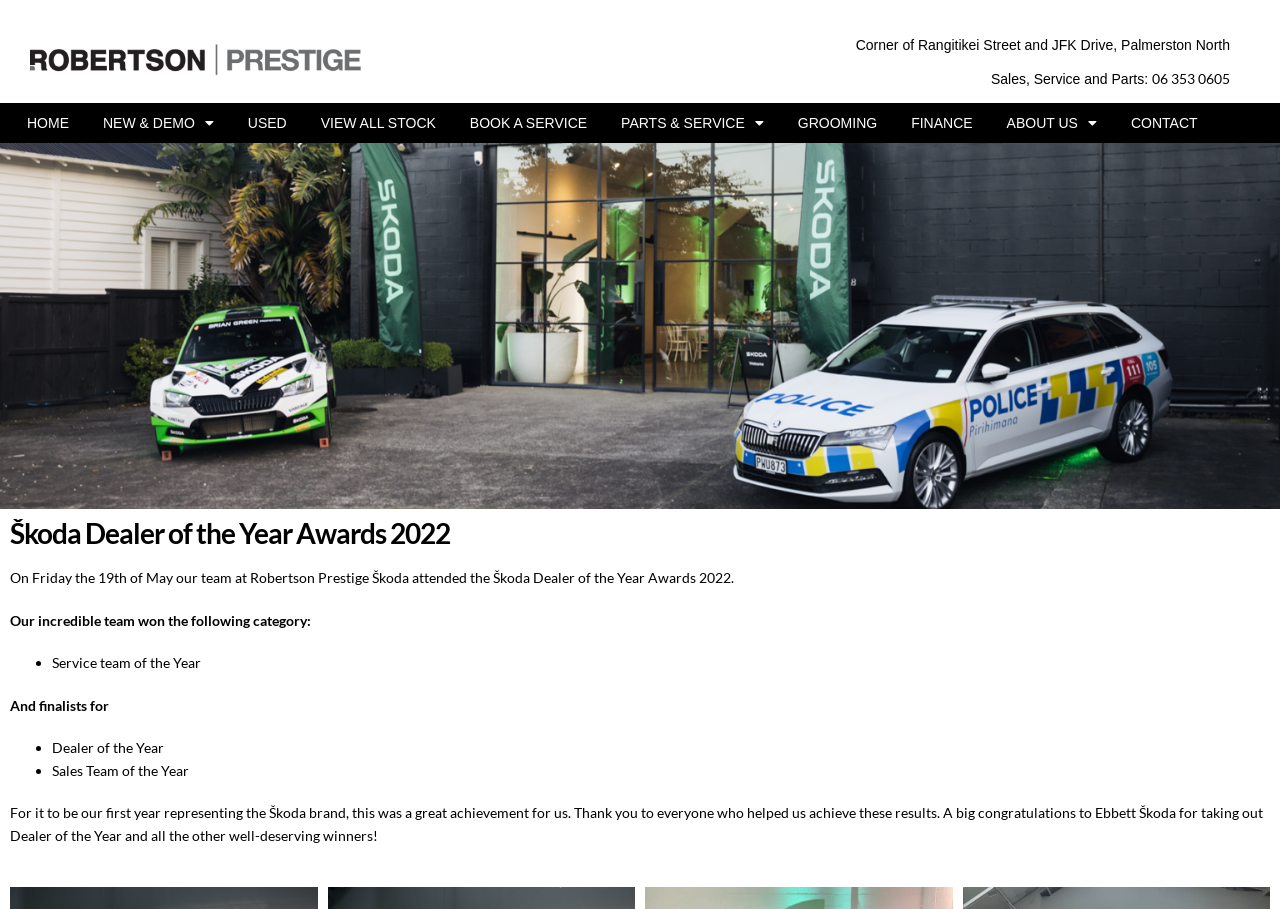How many categories did Robertson Prestige Škoda win or become finalists for?
Relying on the image, give a concise answer in one word or a brief phrase.

3